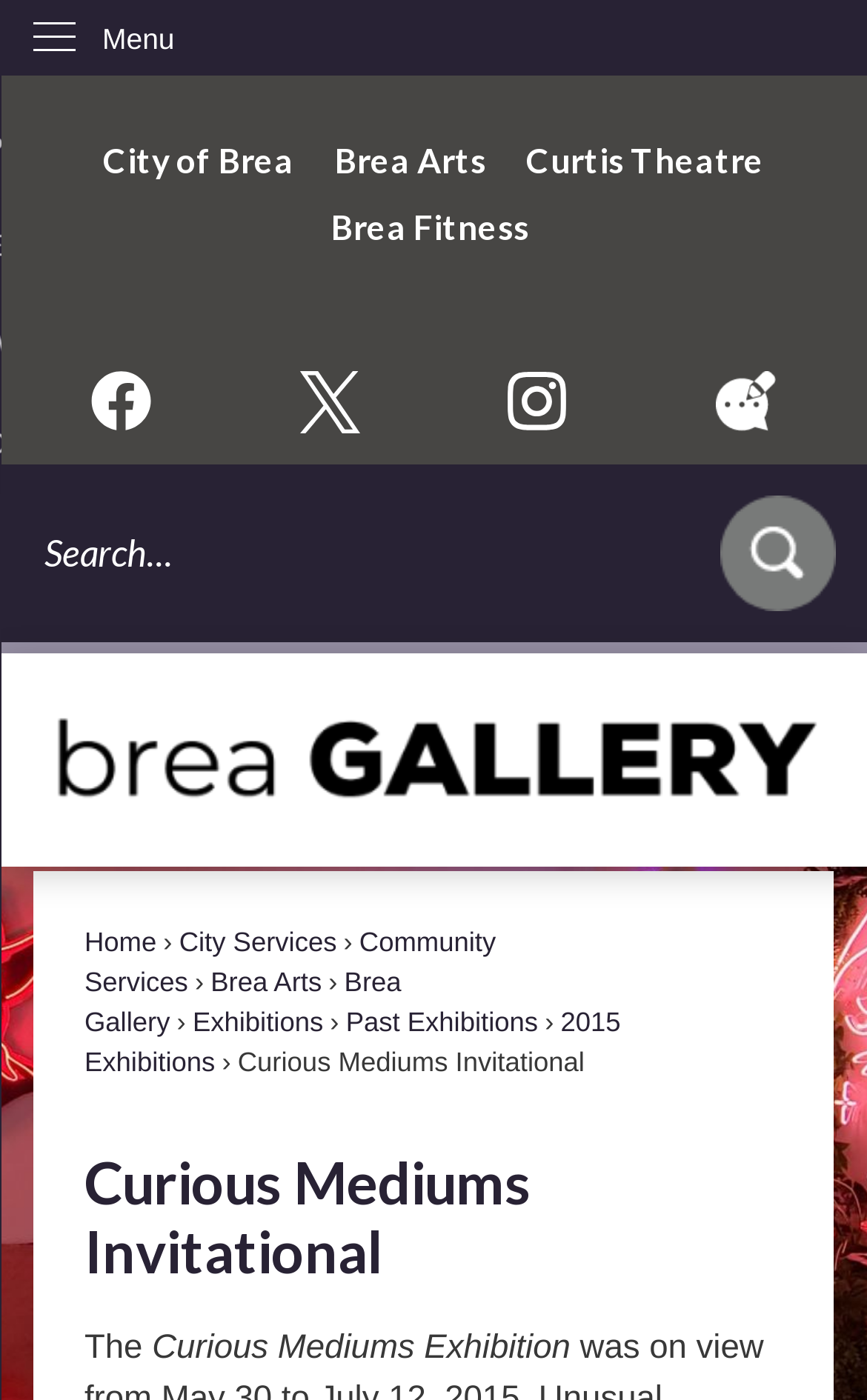Please provide a one-word or short phrase answer to the question:
What is the text of the first link in the webpage?

Skip to Main Content